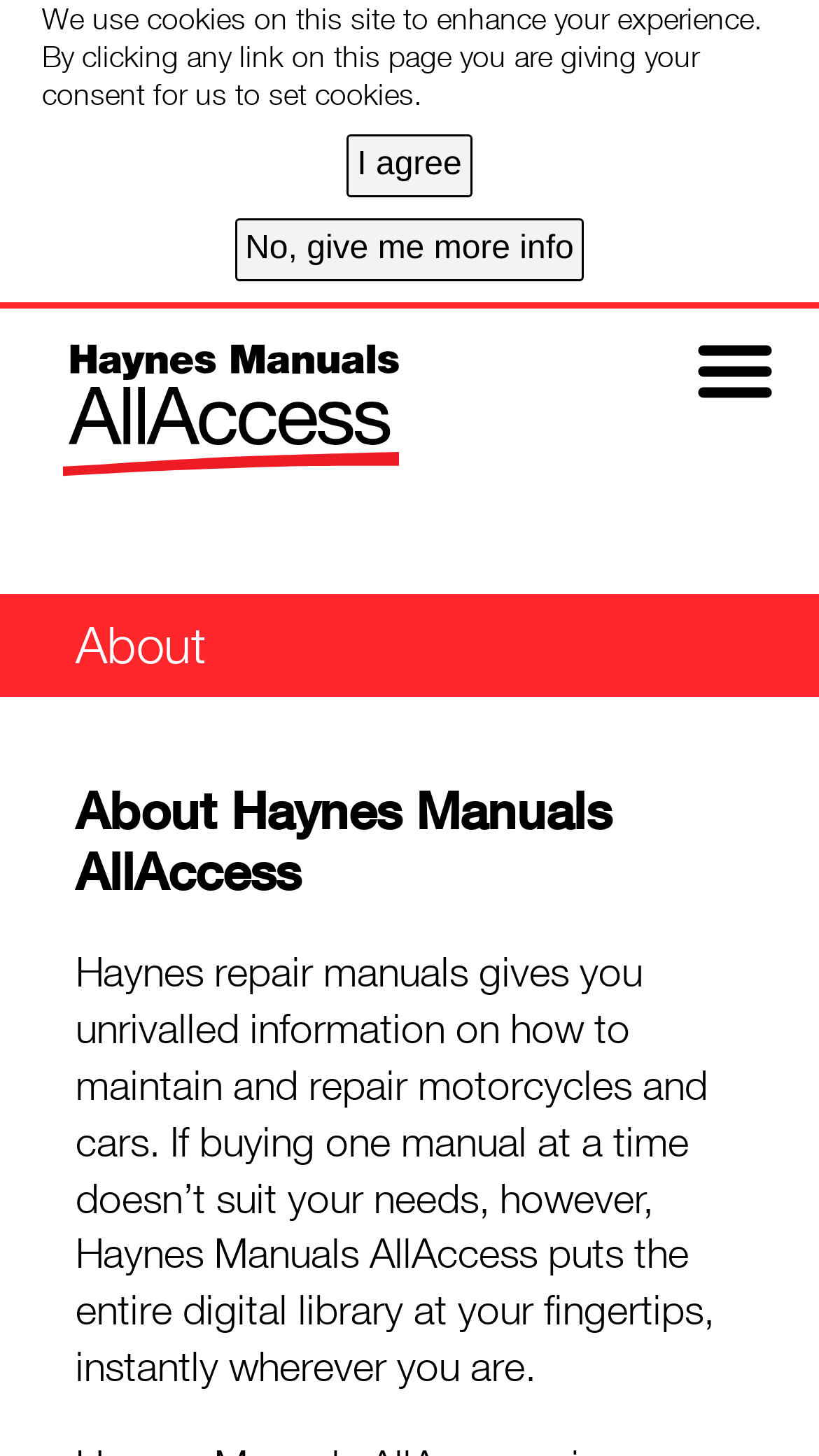What type of content does Haynes provide?
Please provide a detailed answer to the question.

Based on the webpage, Haynes provides repair manuals for cars and motorcycles, as stated in the text 'Haynes repair manuals gives you unrivalled information on how to maintain and repair motorcycles and cars.'